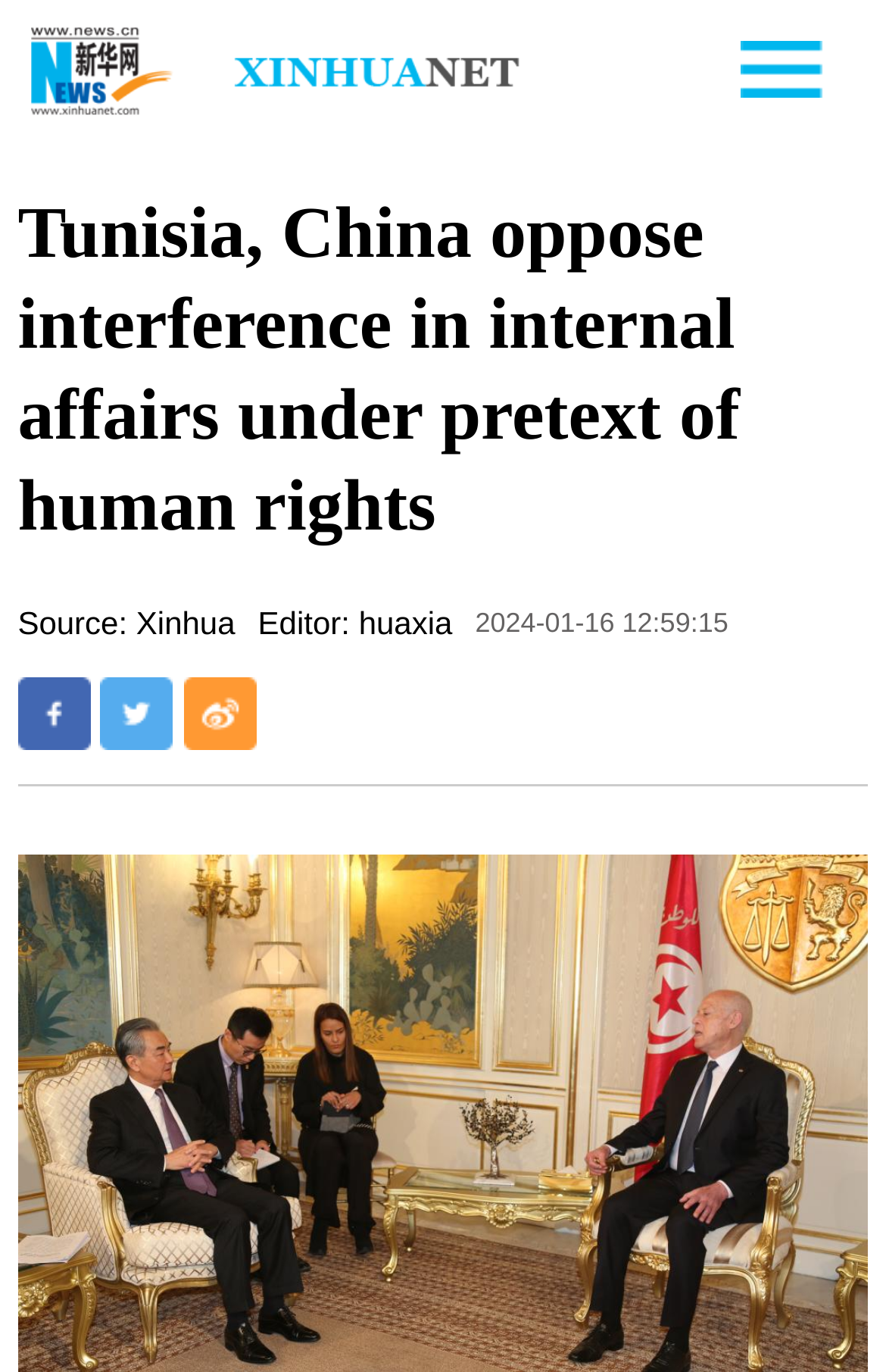Answer the question with a single word or phrase: 
How many images are on the webpage?

2